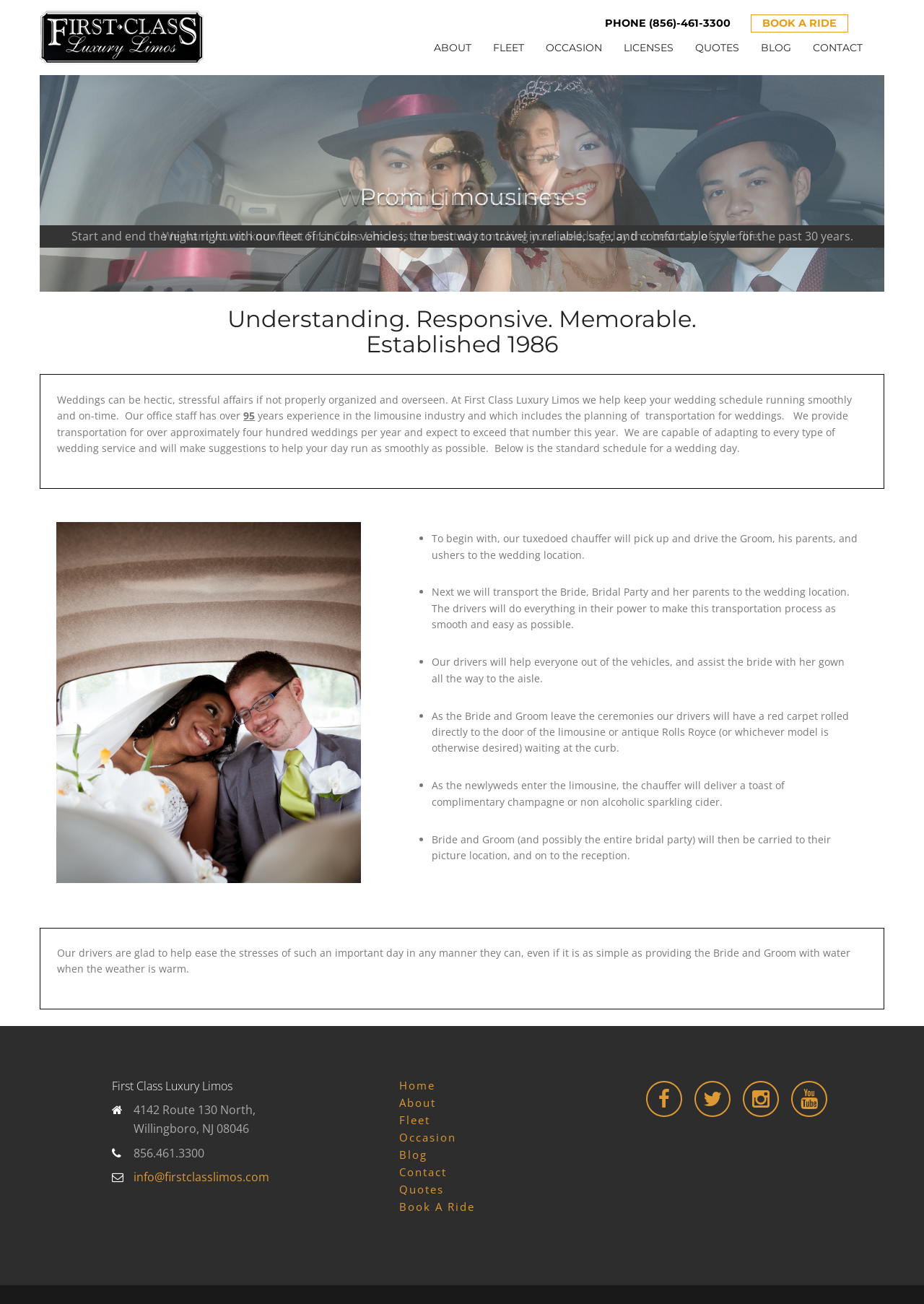What is the phone number to book a ride?
Please provide a comprehensive and detailed answer to the question.

I found the phone number by looking at the link with the text 'PHONE (856)-461-3300' and the link '856.461.3300' in the bottom section of the webpage.